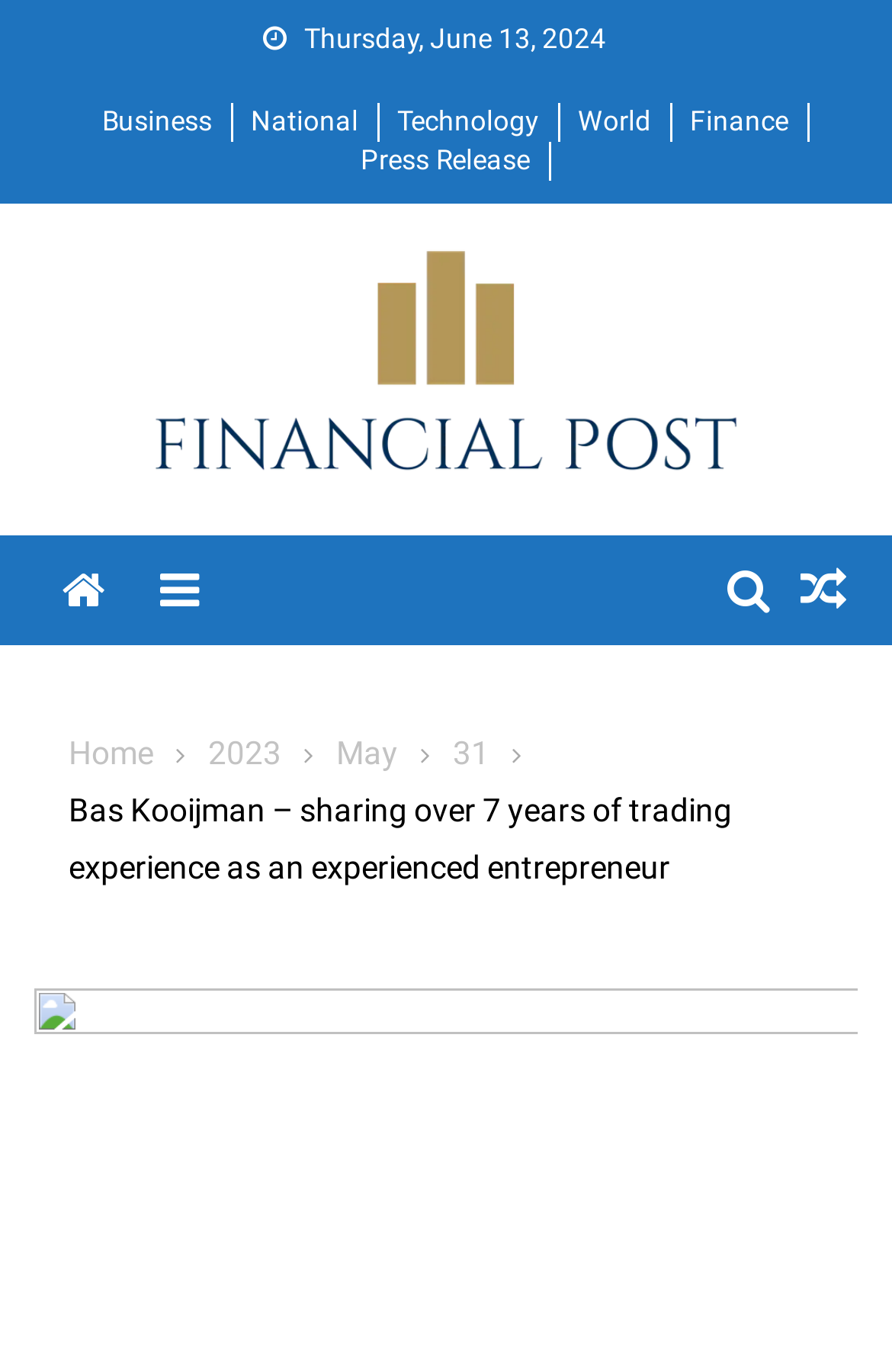Give the bounding box coordinates for the element described as: "Press Release".

[0.404, 0.105, 0.594, 0.128]